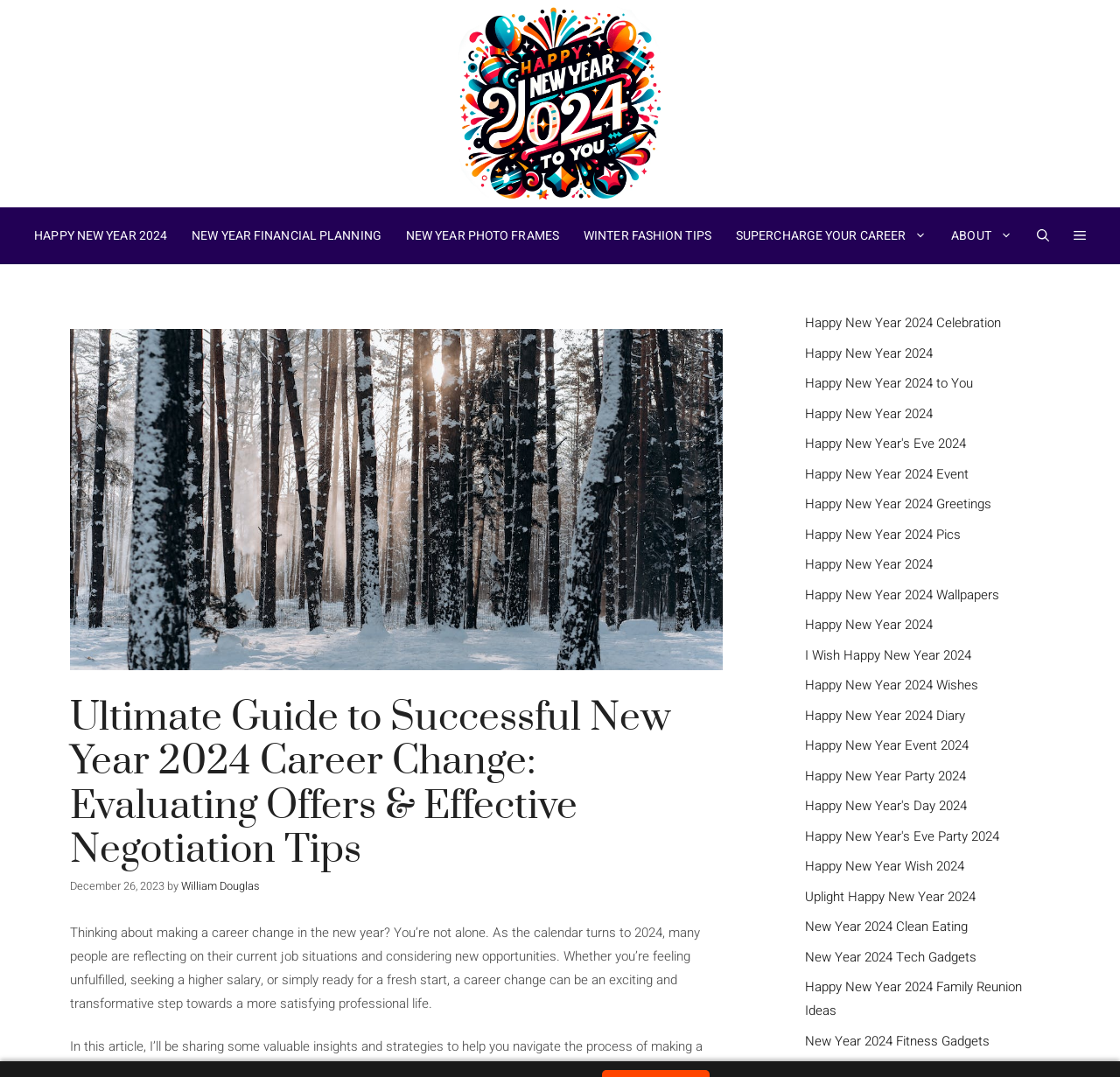Could you determine the bounding box coordinates of the clickable element to complete the instruction: "Open the search panel"? Provide the coordinates as four float numbers between 0 and 1, i.e., [left, top, right, bottom].

[0.915, 0.193, 0.947, 0.245]